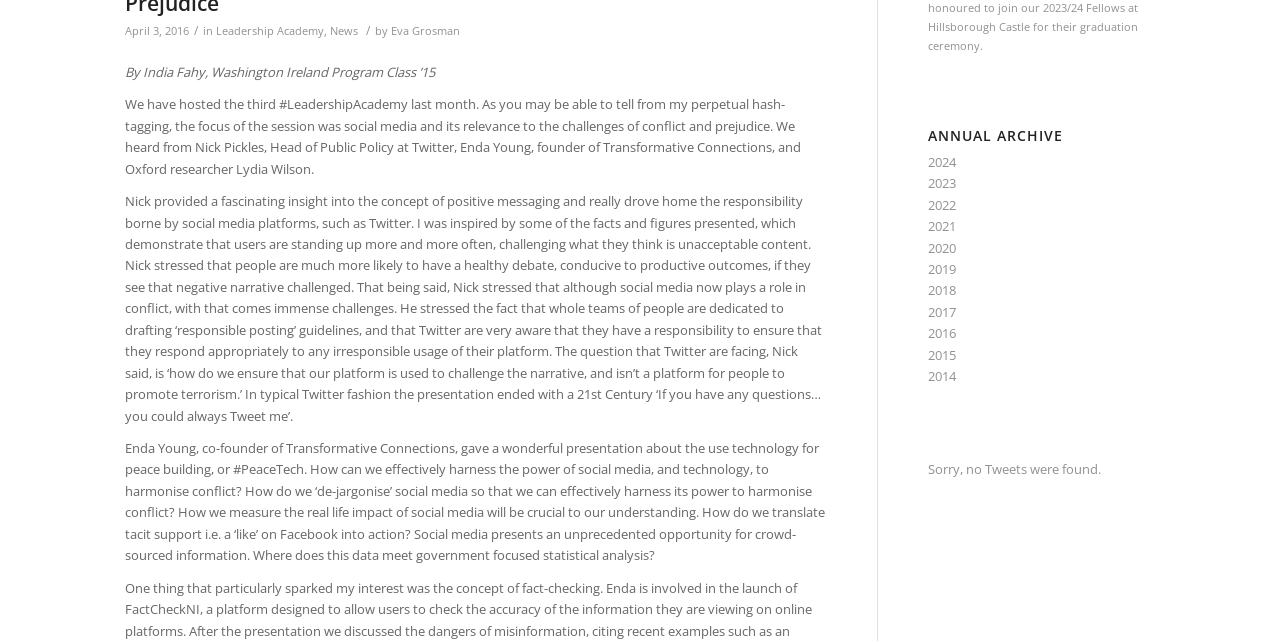Identify the bounding box coordinates for the UI element described as follows: "Eva Grosman". Ensure the coordinates are four float numbers between 0 and 1, formatted as [left, top, right, bottom].

[0.305, 0.038, 0.359, 0.06]